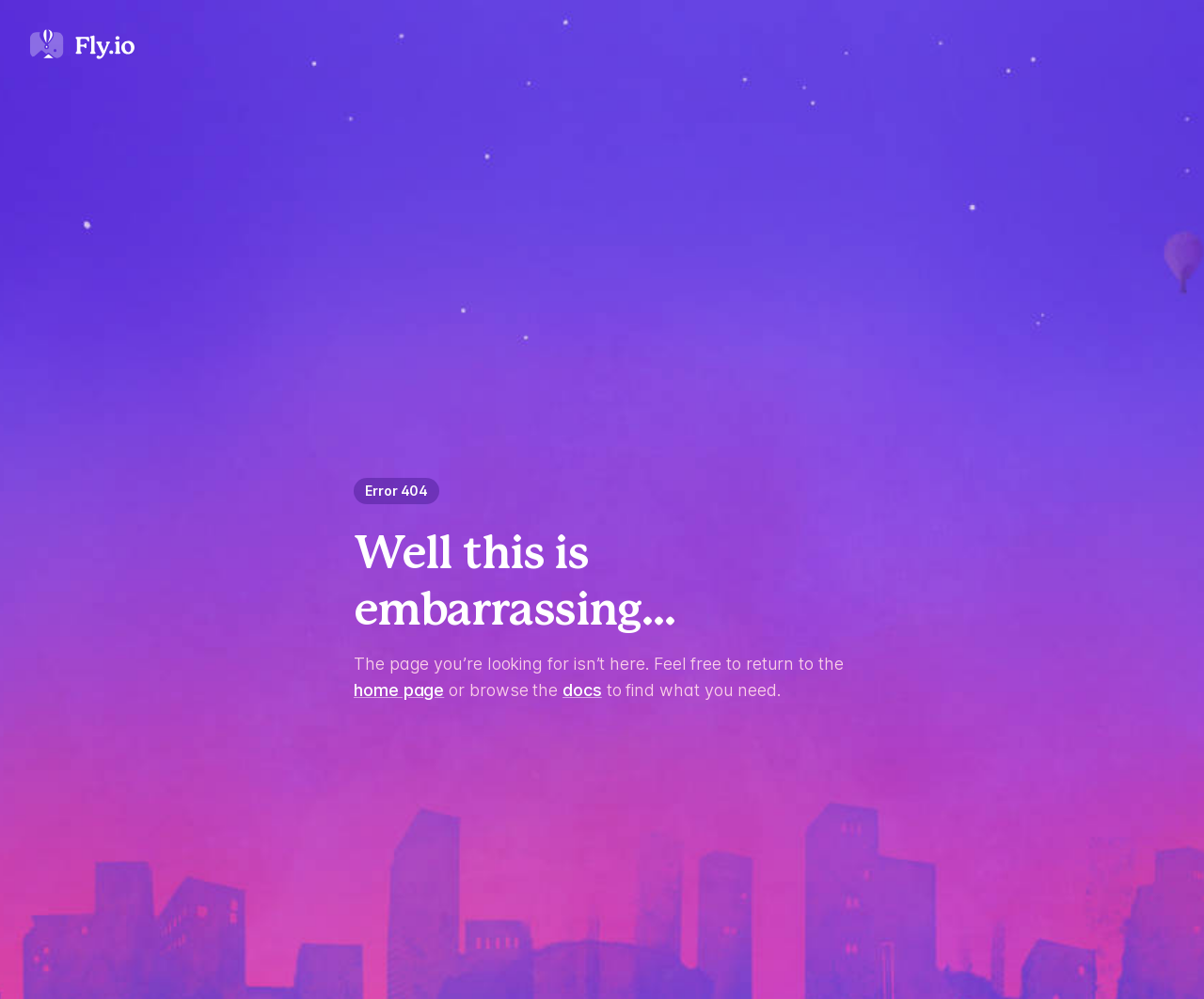Identify the bounding box coordinates for the UI element described as: "docs".

[0.467, 0.681, 0.5, 0.701]